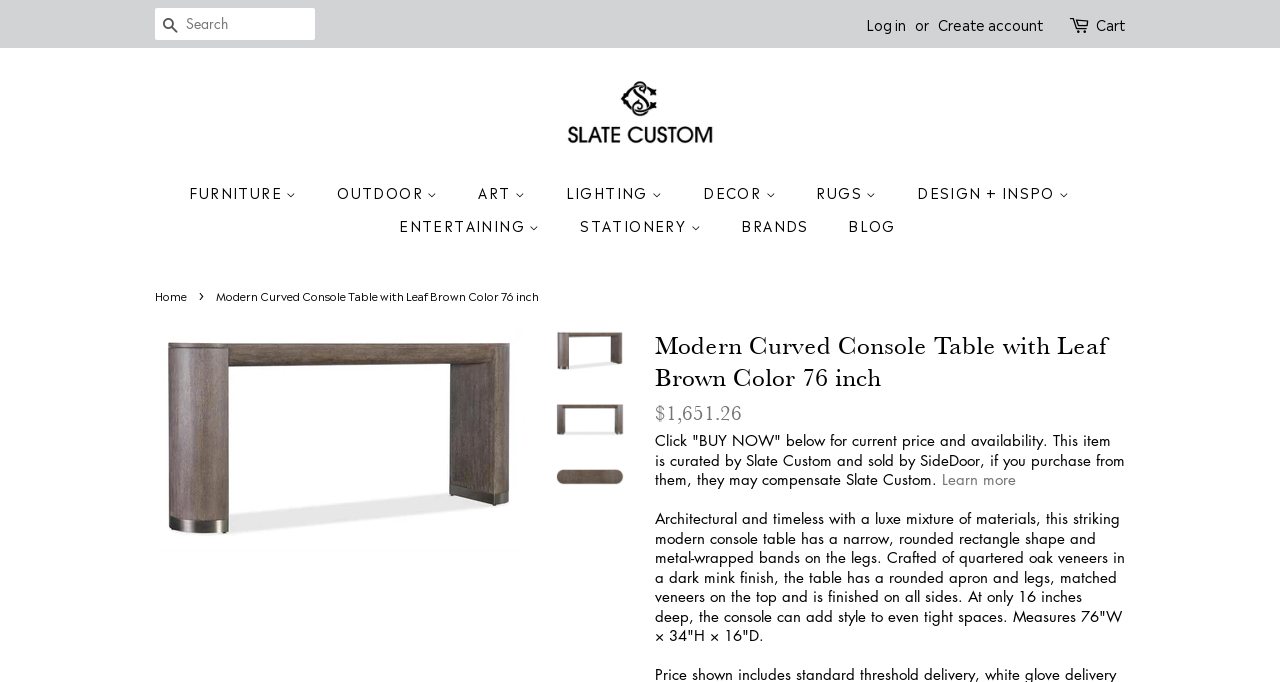What is the function of the button with the text 'SEARCH'?
Give a one-word or short-phrase answer derived from the screenshot.

Search